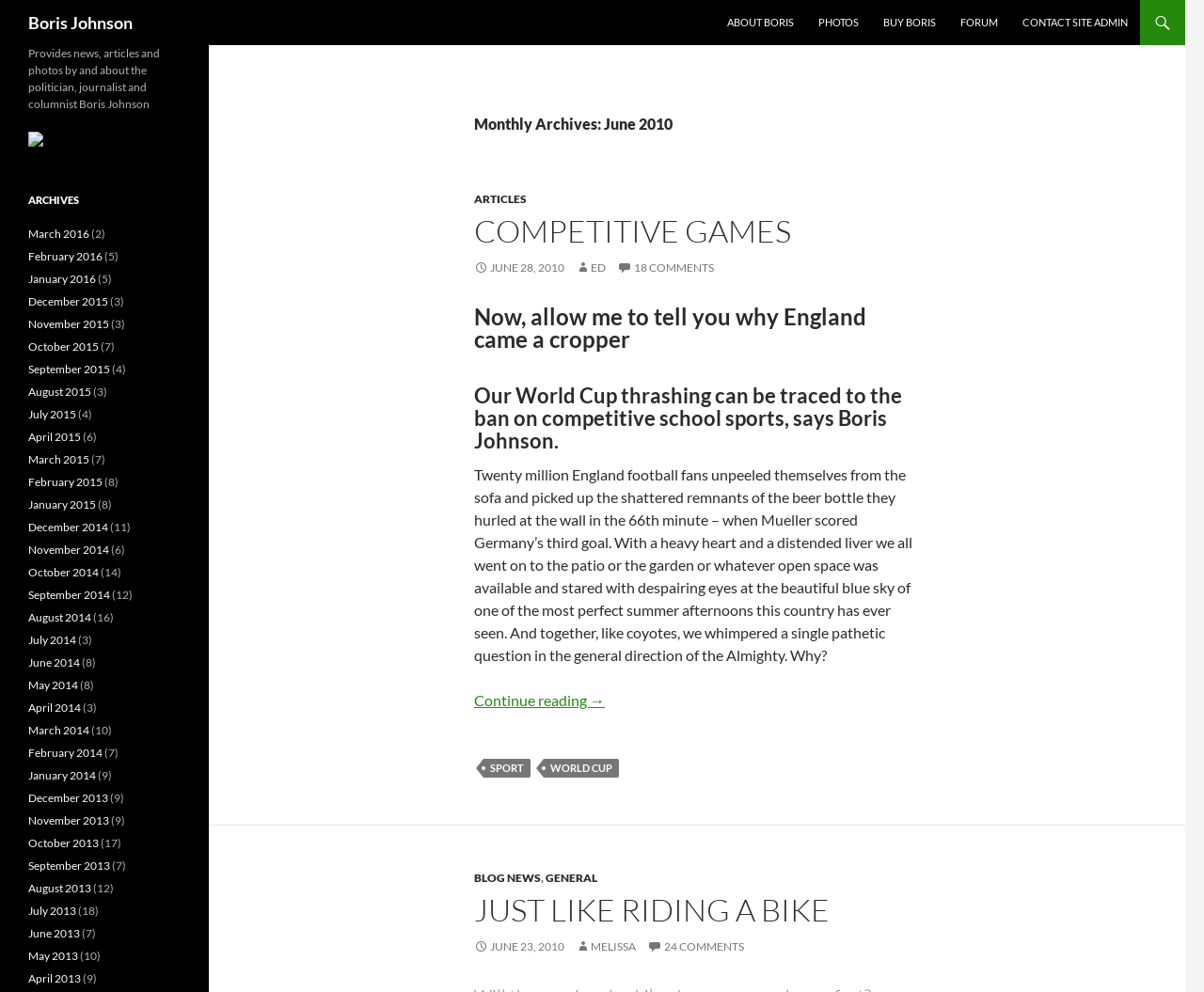Carefully examine the image and provide an in-depth answer to the question: What is the topic of the article 'Competitive Games'?

The article 'Competitive Games' has a heading 'Now, allow me to tell you why England came a cropper' and another heading 'Our World Cup thrashing can be traced to the ban on competitive school sports, says Boris Johnson.', which suggests that the article is about England's World Cup thrashing.